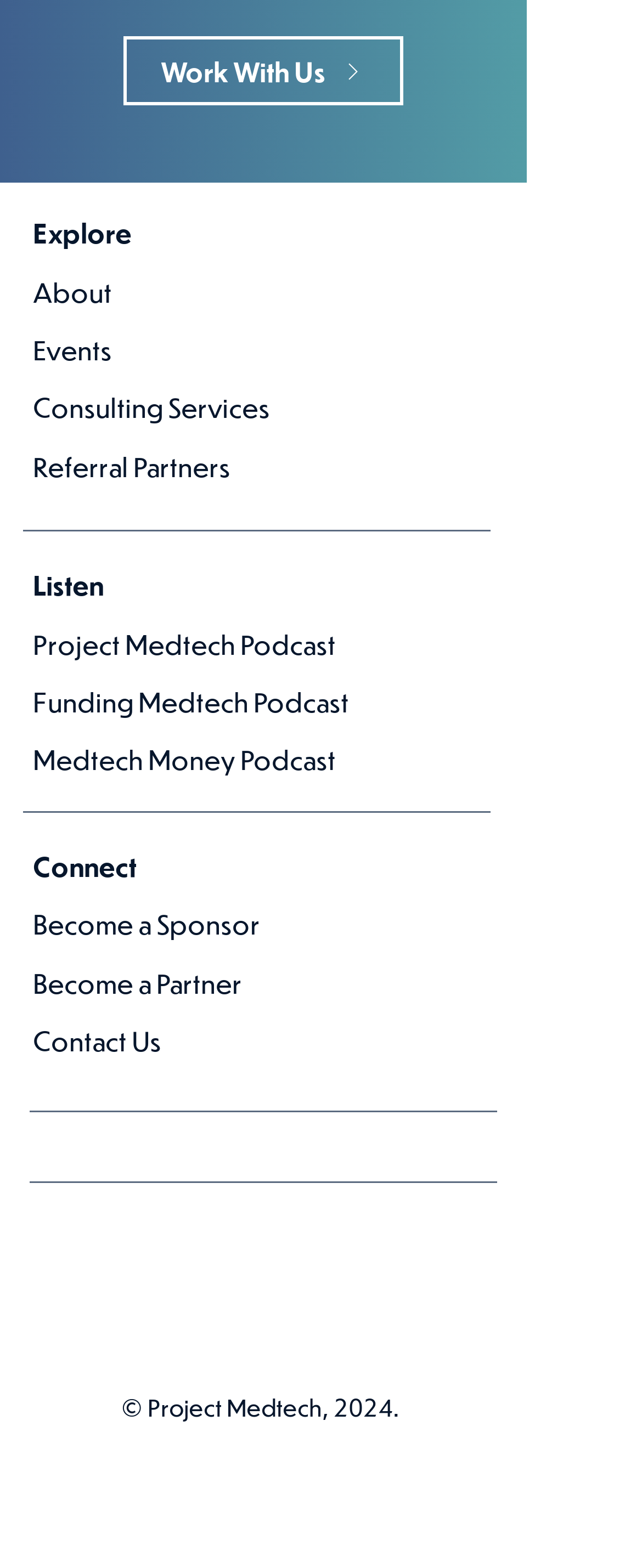Please locate the bounding box coordinates of the element that needs to be clicked to achieve the following instruction: "Contact Us". The coordinates should be four float numbers between 0 and 1, i.e., [left, top, right, bottom].

[0.051, 0.653, 0.251, 0.676]